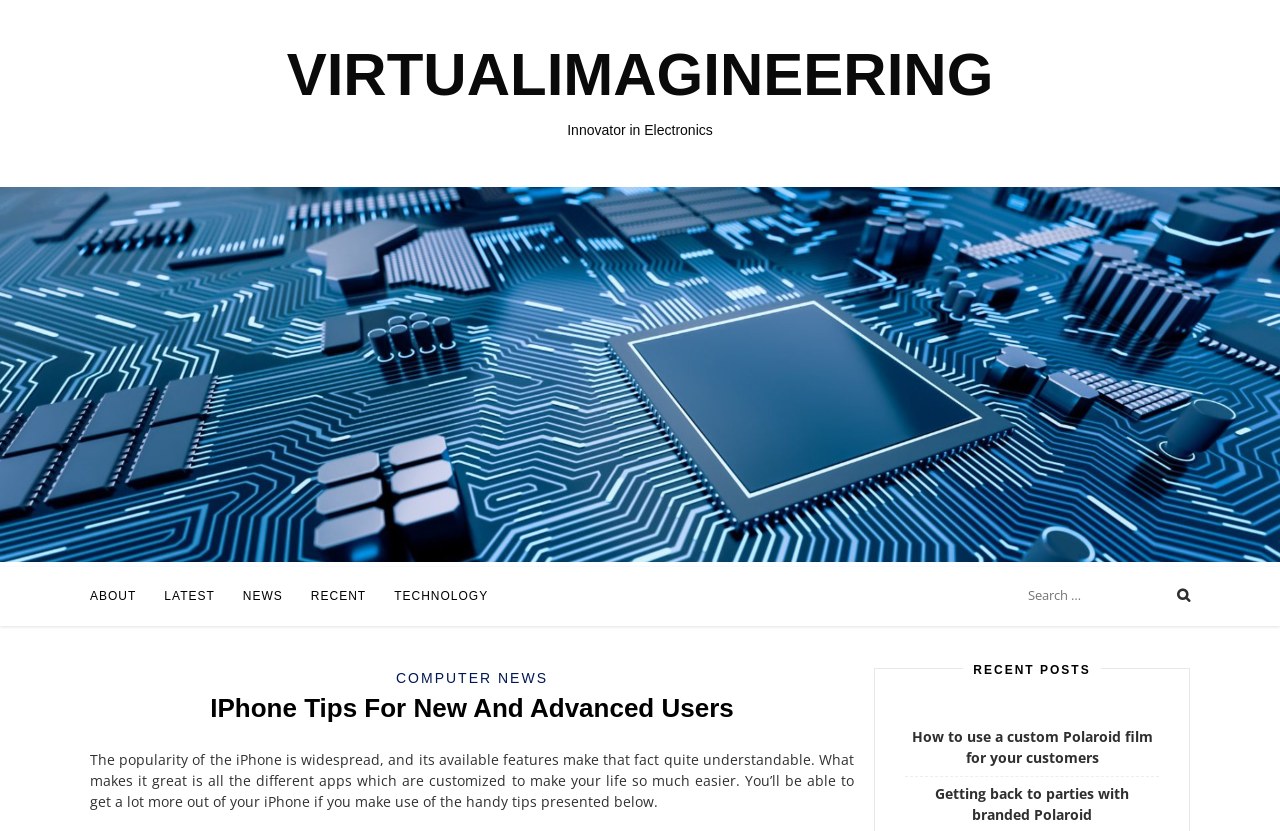Describe the webpage meticulously, covering all significant aspects.

The webpage is about iPhone tips and features, with a focus on customization and apps. At the top, there is a link to skip to the content, followed by the website's title "VIRTUALIMAGINEERING" and a subtitle "Innovator in Electronics". Below these headings, there is a navigation menu with links to "ABOUT", "LATEST", "NEWS", "RECENT", and "TECHNOLOGY". 

To the right of the navigation menu, there is a search bar with a label "Search for:". The search bar is accompanied by a header with a link to "COMPUTER NEWS" and a heading that repeats the title of the webpage "IPhone Tips For New And Advanced Users". 

Below the search bar, there is a paragraph of text that summarizes the benefits of using an iPhone, highlighting the customization options and apps that make life easier. 

Further down, there is a section titled "RECENT POSTS" with two links to articles about using custom Polaroid film and branded Polaroid for parties.